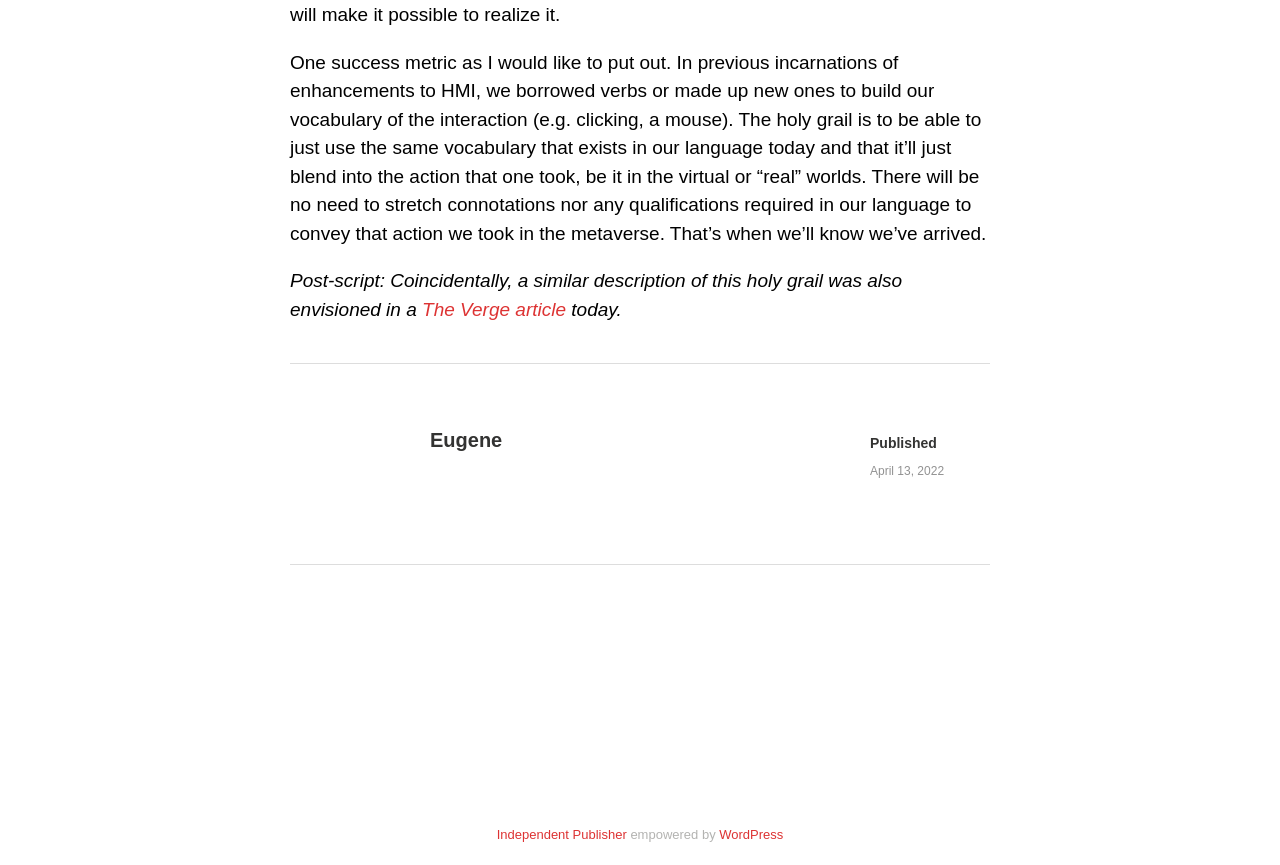Determine the bounding box coordinates for the UI element with the following description: "Eugene". The coordinates should be four float numbers between 0 and 1, represented as [left, top, right, bottom].

[0.336, 0.496, 0.392, 0.522]